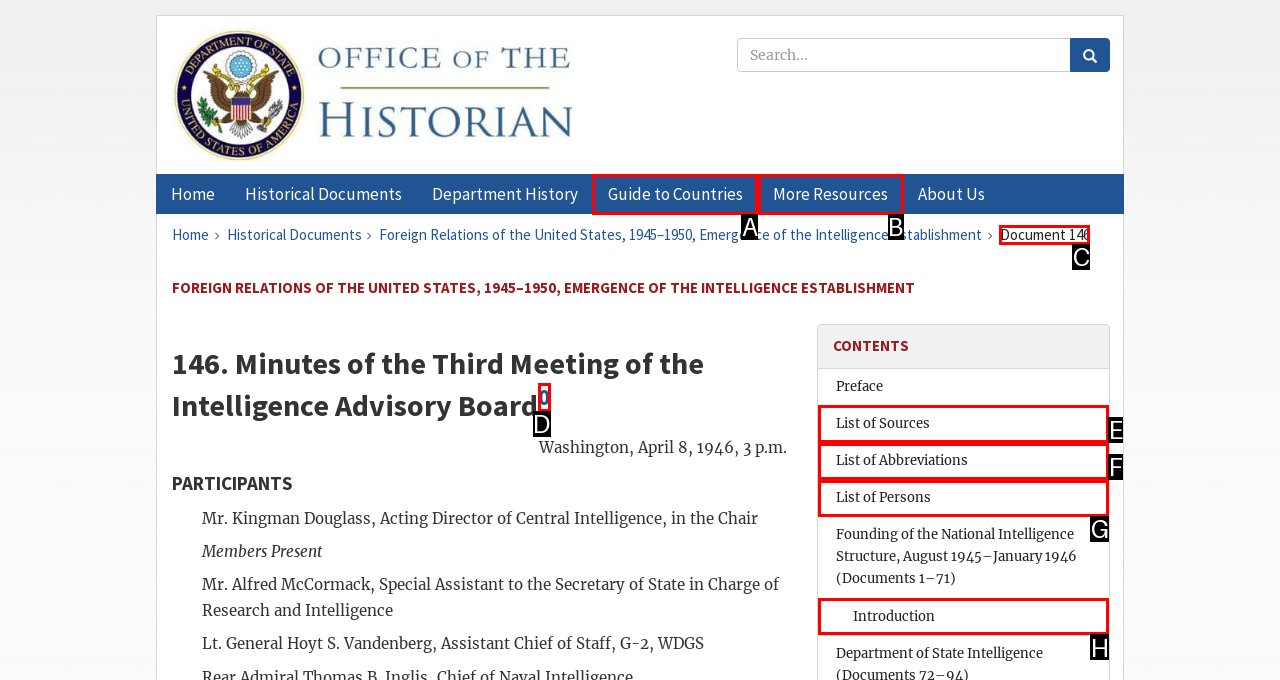Which option should be clicked to execute the task: Explore the Guide to Countries?
Reply with the letter of the chosen option.

A